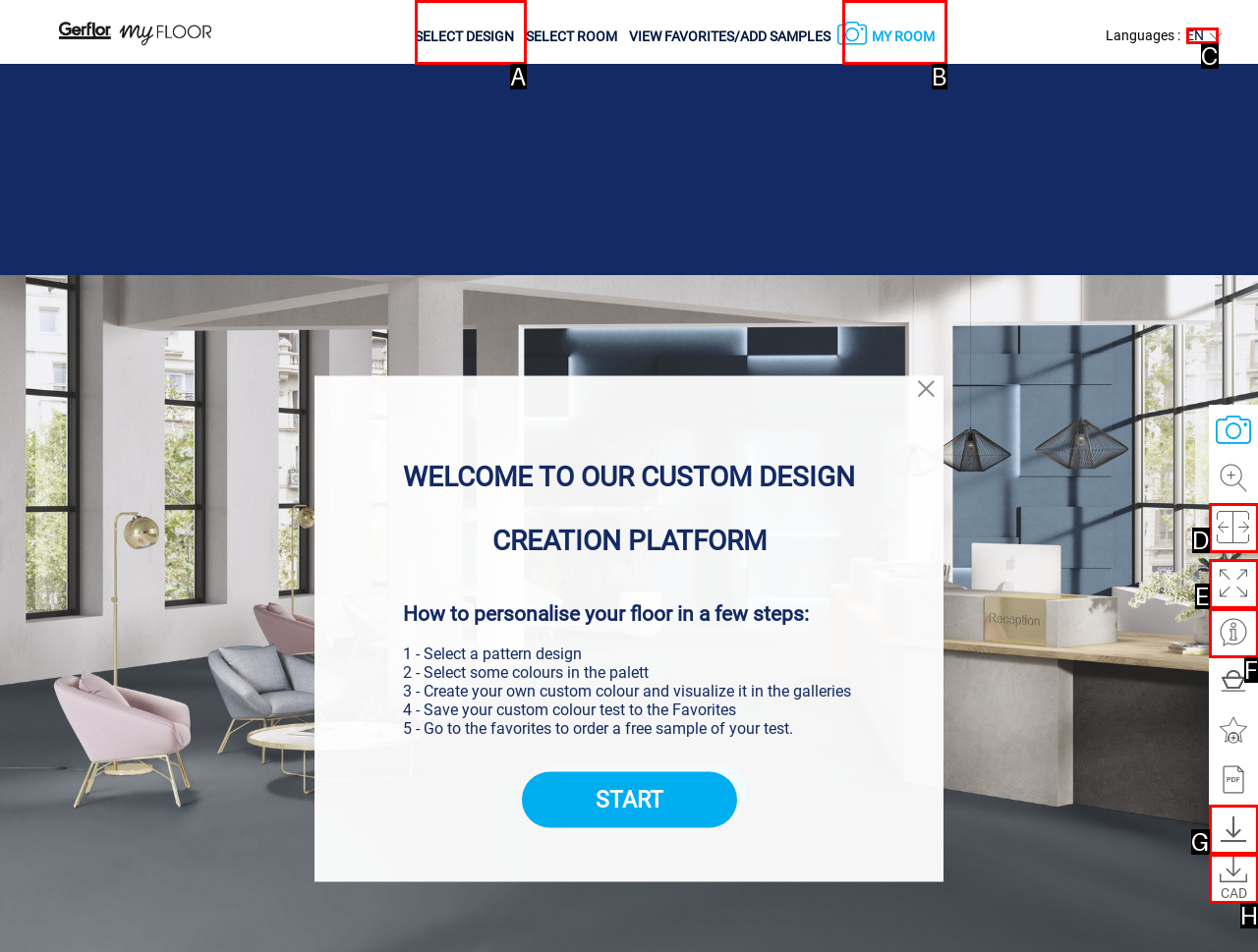Given the description: Compare 2 floors, determine the corresponding lettered UI element.
Answer with the letter of the selected option.

D